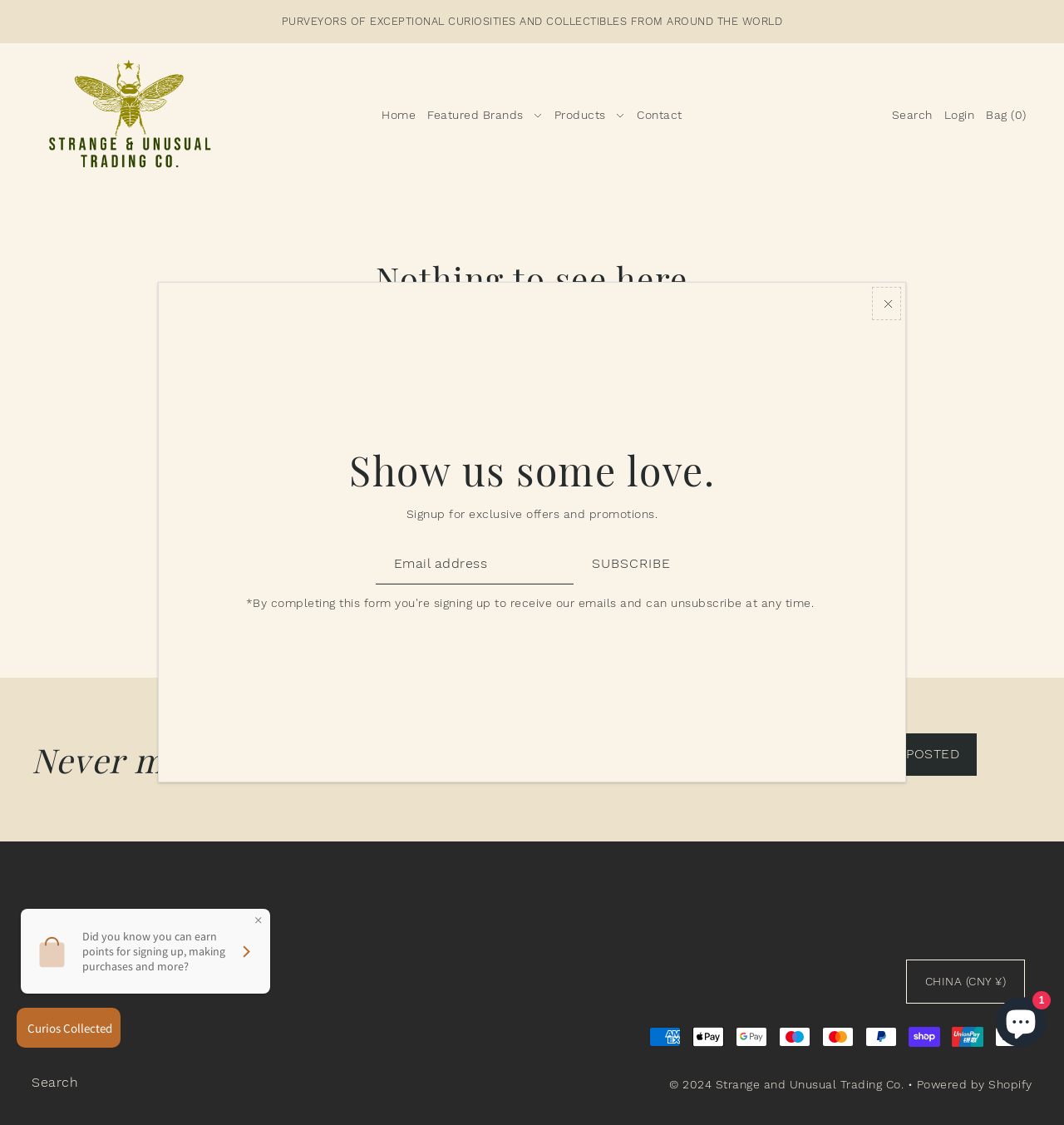Detail the various sections and features of the webpage.

This webpage is a 404 error page from Strange and Unusual Trading Co. At the top, there is a main header section that spans the entire width of the page, containing the company name and a navigation menu with links to Home, Featured Brands, Products, and Contact. Below this, there is a large heading that reads "Nothing to see here" and a paragraph of text explaining that the page cannot be found.

In the middle of the page, there is a call-to-action button to "GO BACK HOME". Below this, there is a section that allows users to sign up for exclusive offers and promotions by entering their email address.

At the bottom of the page, there is a footer section that contains links to social media platforms, including Instagram, as well as a list of accepted payment methods, including American Express, Apple Pay, and Visa. There is also a copyright notice and a link to the Shopify platform.

On the right side of the page, there is a popup window with a heading that reads "Show us some love" and a form to sign up for exclusive offers and promotions. There is also a chat window from Shopify online store chat.

Throughout the page, there are several images, including the company logo, icons for social media and payment methods, and a few decorative elements.